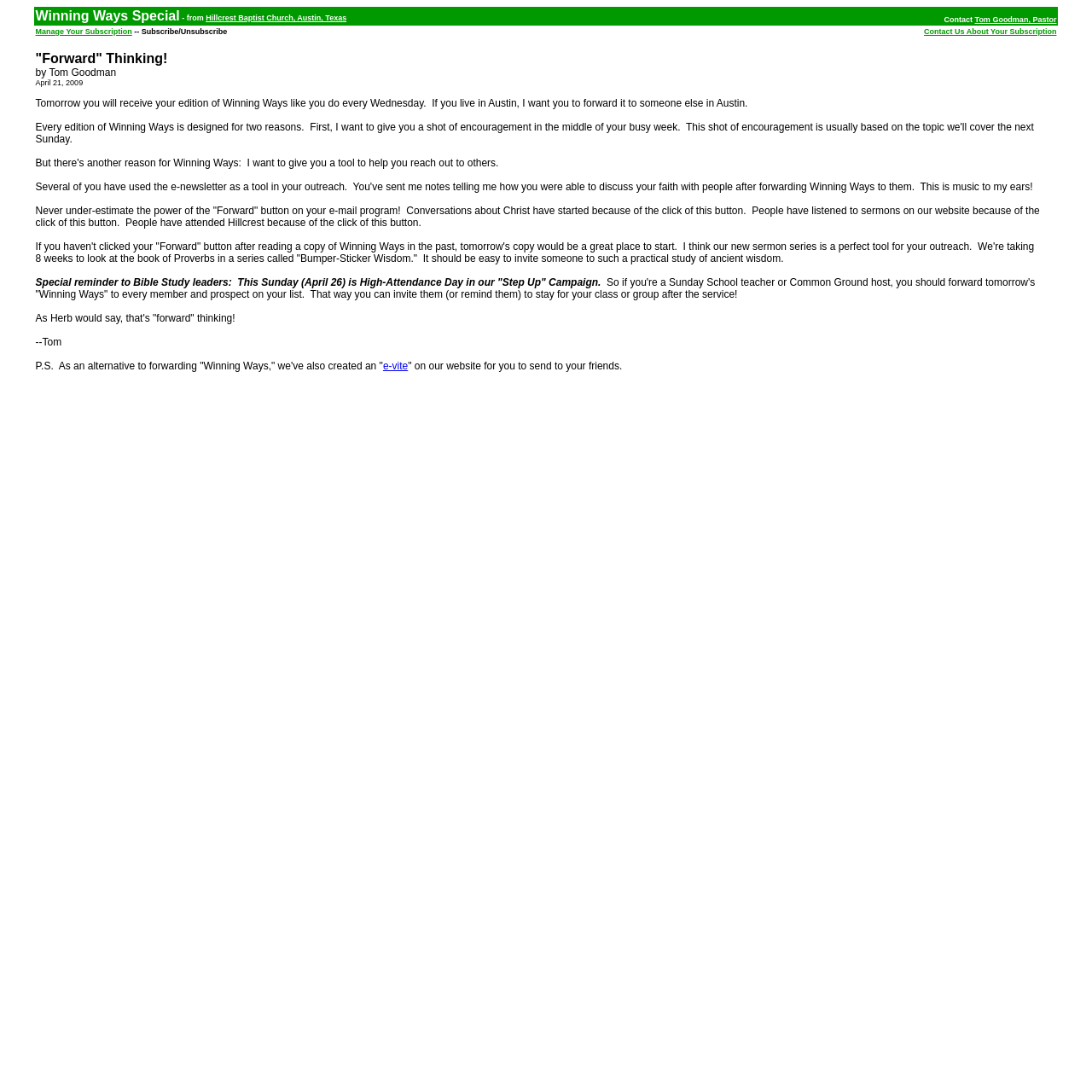Locate the bounding box coordinates for the element described below: "Hillcrest Baptist Church, Austin, Texas". The coordinates must be four float values between 0 and 1, formatted as [left, top, right, bottom].

[0.188, 0.012, 0.317, 0.02]